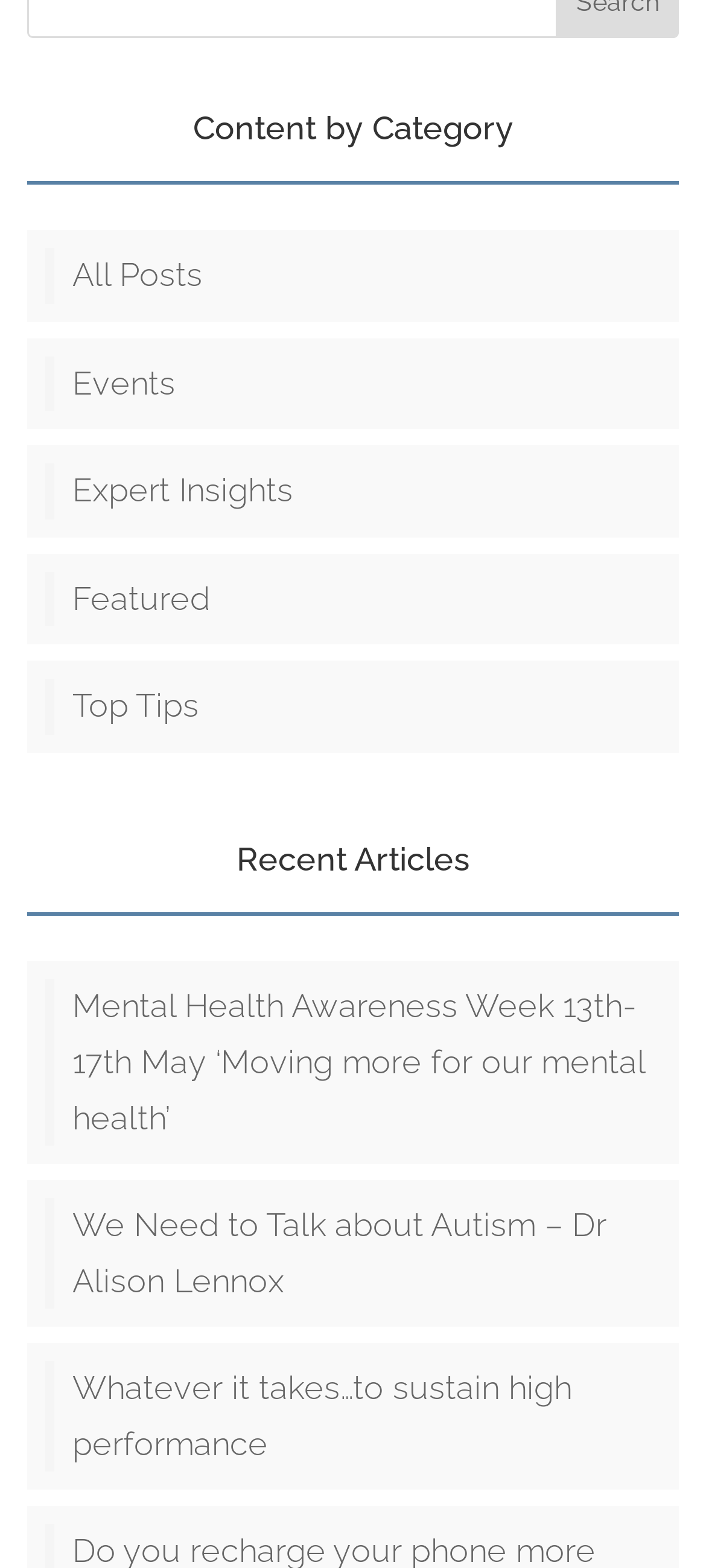Given the element description Featured, specify the bounding box coordinates of the corresponding UI element in the format (top-left x, top-left y, bottom-right x, bottom-right y). All values must be between 0 and 1.

[0.064, 0.364, 0.936, 0.4]